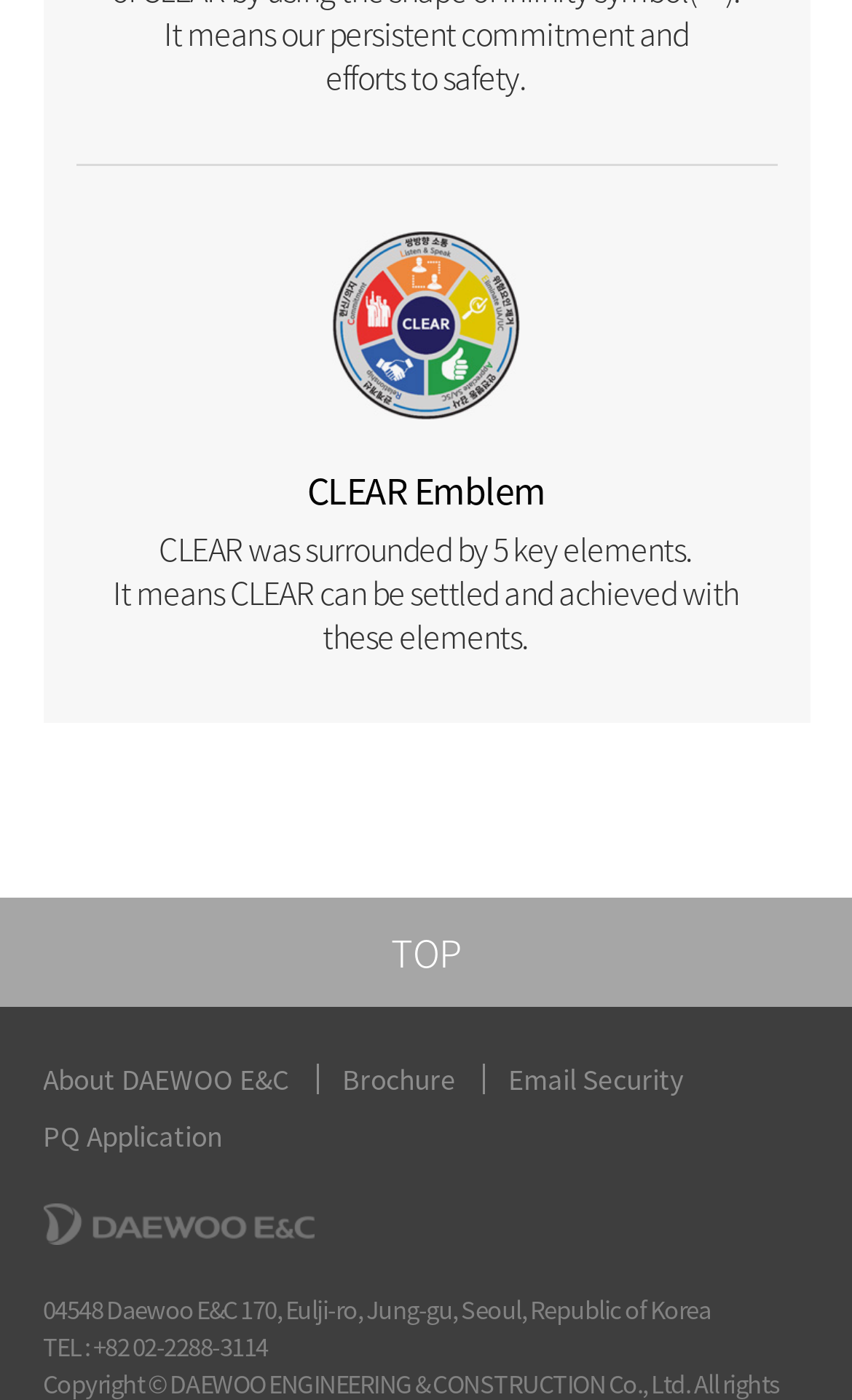Respond concisely with one word or phrase to the following query:
What is the phone number of Daewoo E&C?

+82 02-2288-3114